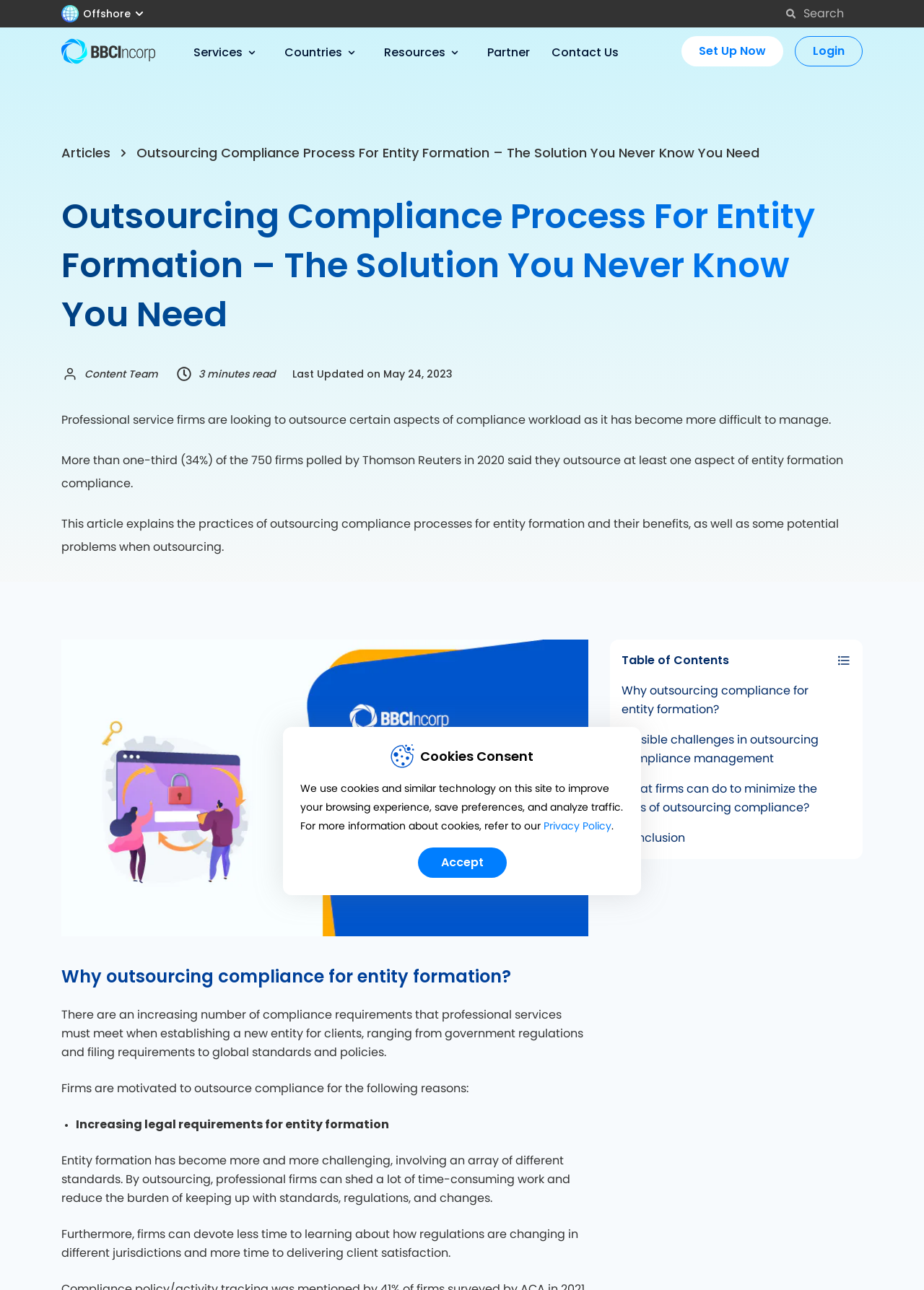How many links are there in the navigation menu?
Provide a one-word or short-phrase answer based on the image.

5